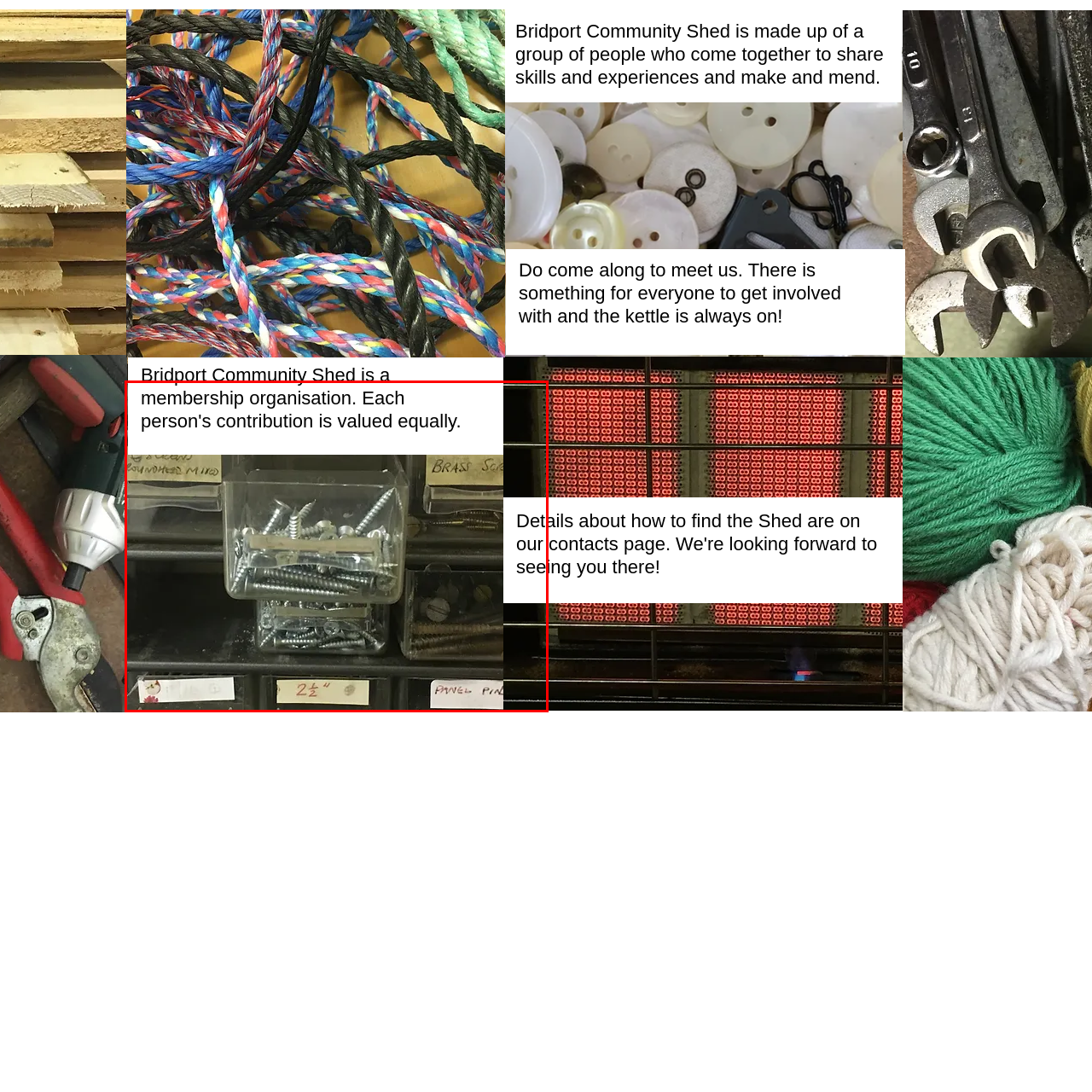Pay attention to the image inside the red rectangle, What type of organization is Bridport Community Shed? Answer briefly with a single word or phrase.

Membership organization